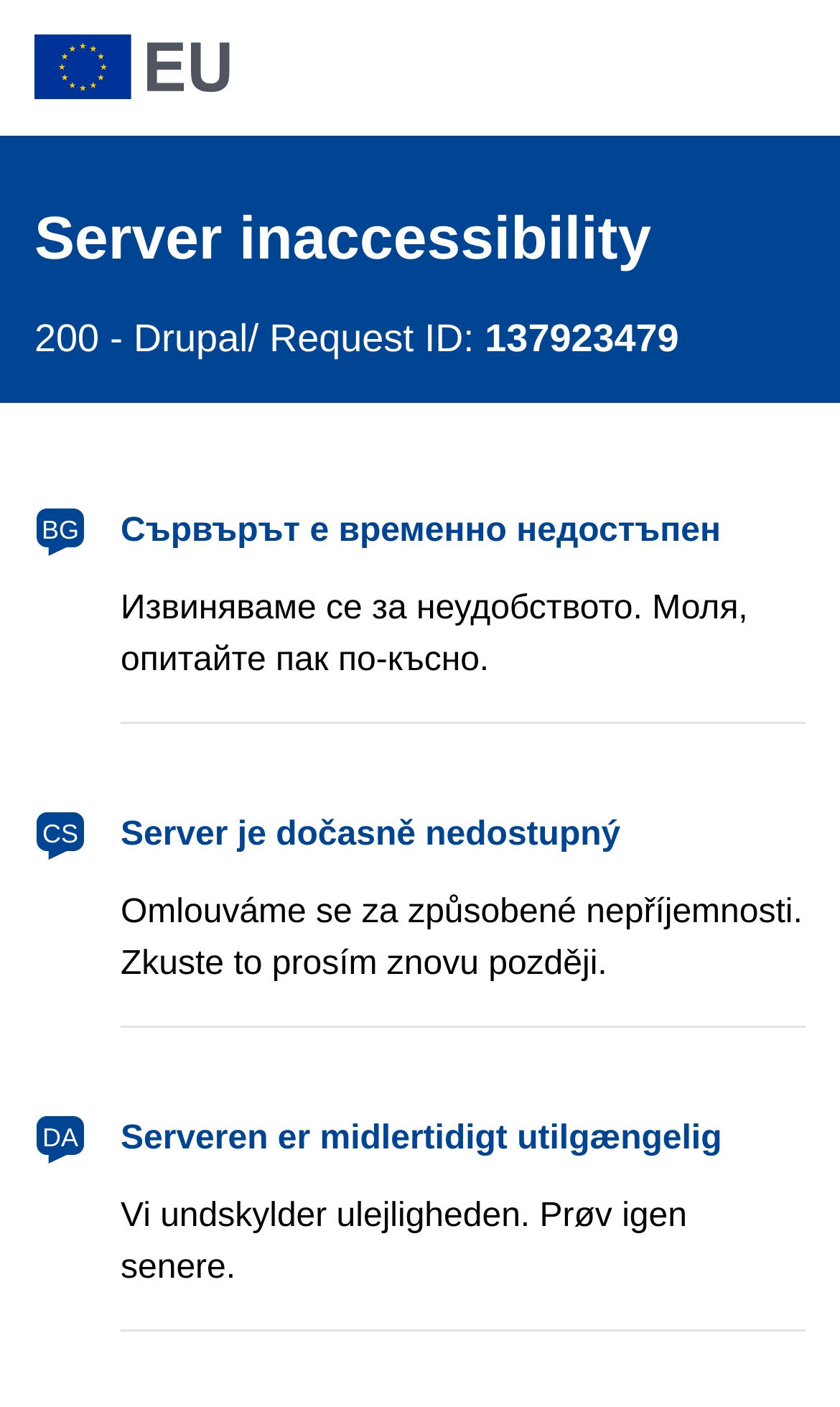What is the error message in Bulgarian?
Use the screenshot to answer the question with a single word or phrase.

Сървърът е временно недостъпен